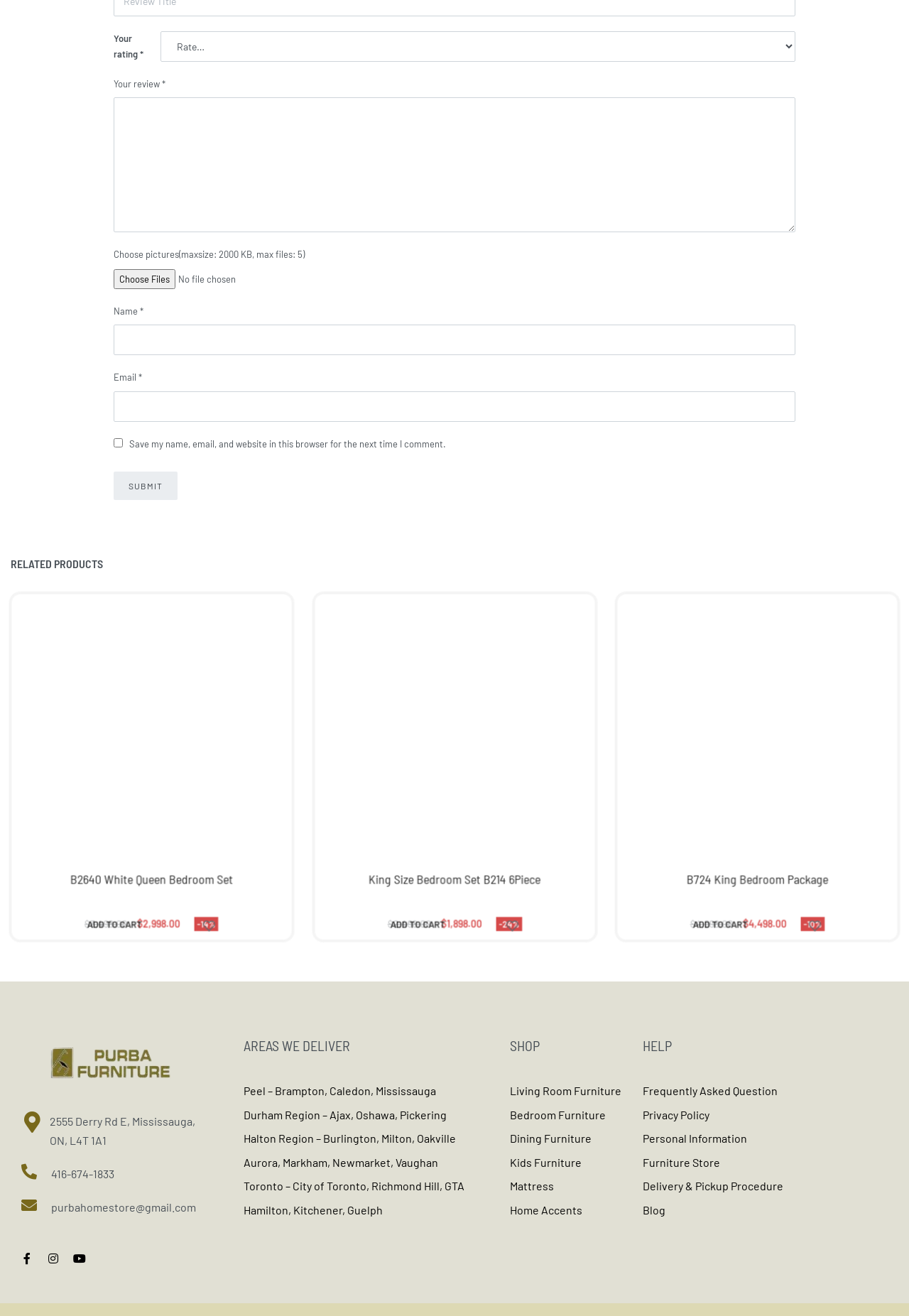What social media platforms does Purba Furniture have?
Please respond to the question with a detailed and well-explained answer.

Purba Furniture's social media platforms are listed in the footer section of the webpage, with link elements containing the icons and names of the platforms. The platforms listed are Facebook, Instagram, and Youtube.